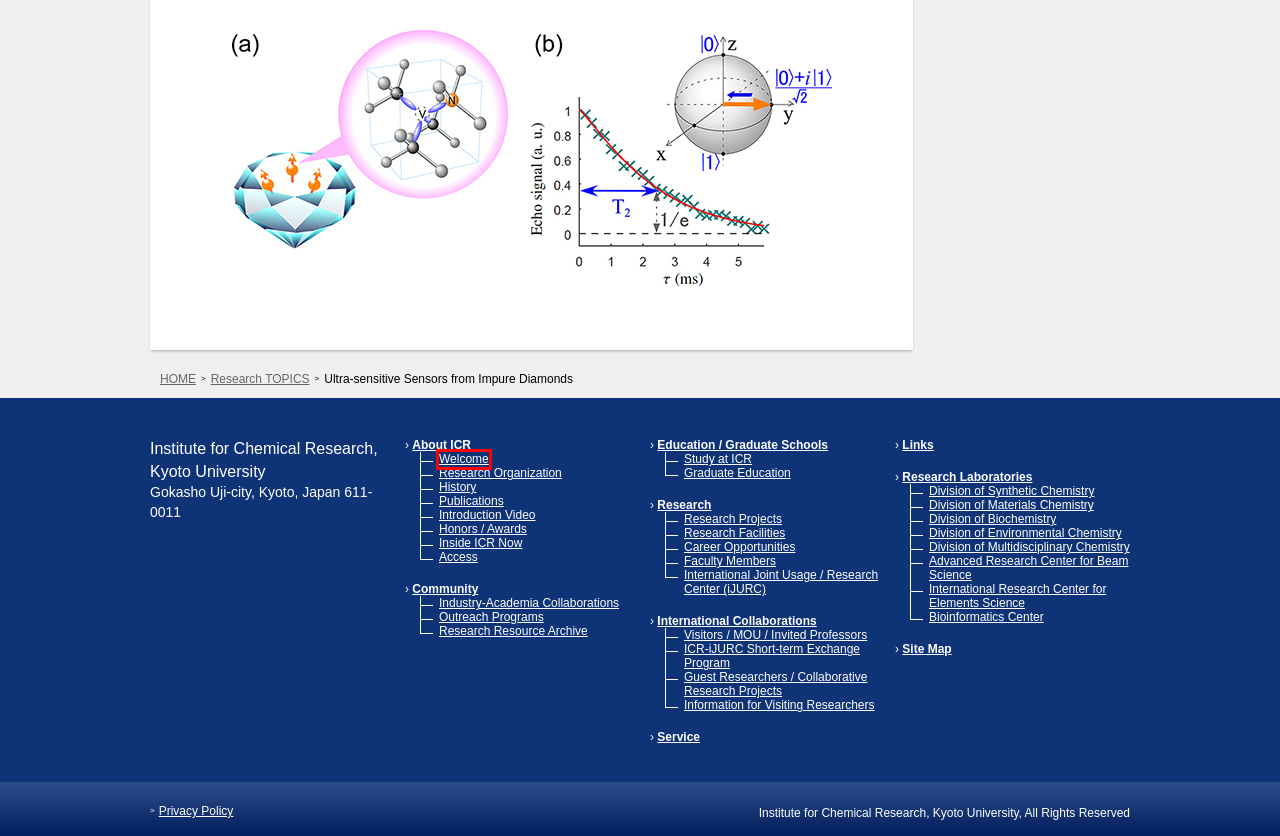Given a webpage screenshot with a UI element marked by a red bounding box, choose the description that best corresponds to the new webpage that will appear after clicking the element. The candidates are:
A. Welcome - 京都大学 化学研究所
B. Information for Visiting Researchers - 京都大学 化学研究所
C. Visitors / MOU / Invited Professors - 京都大学 化学研究所
D. Division of Multidisciplinary Chemistry - 京都大学 化学研究所
E. Graduate Education - 京都大学 化学研究所
F. Site Map - 京都大学 化学研究所
G. Links - 京都大学 化学研究所
H. ICR-iJURC Short-term Exchange Program - 京都大学 化学研究所

A